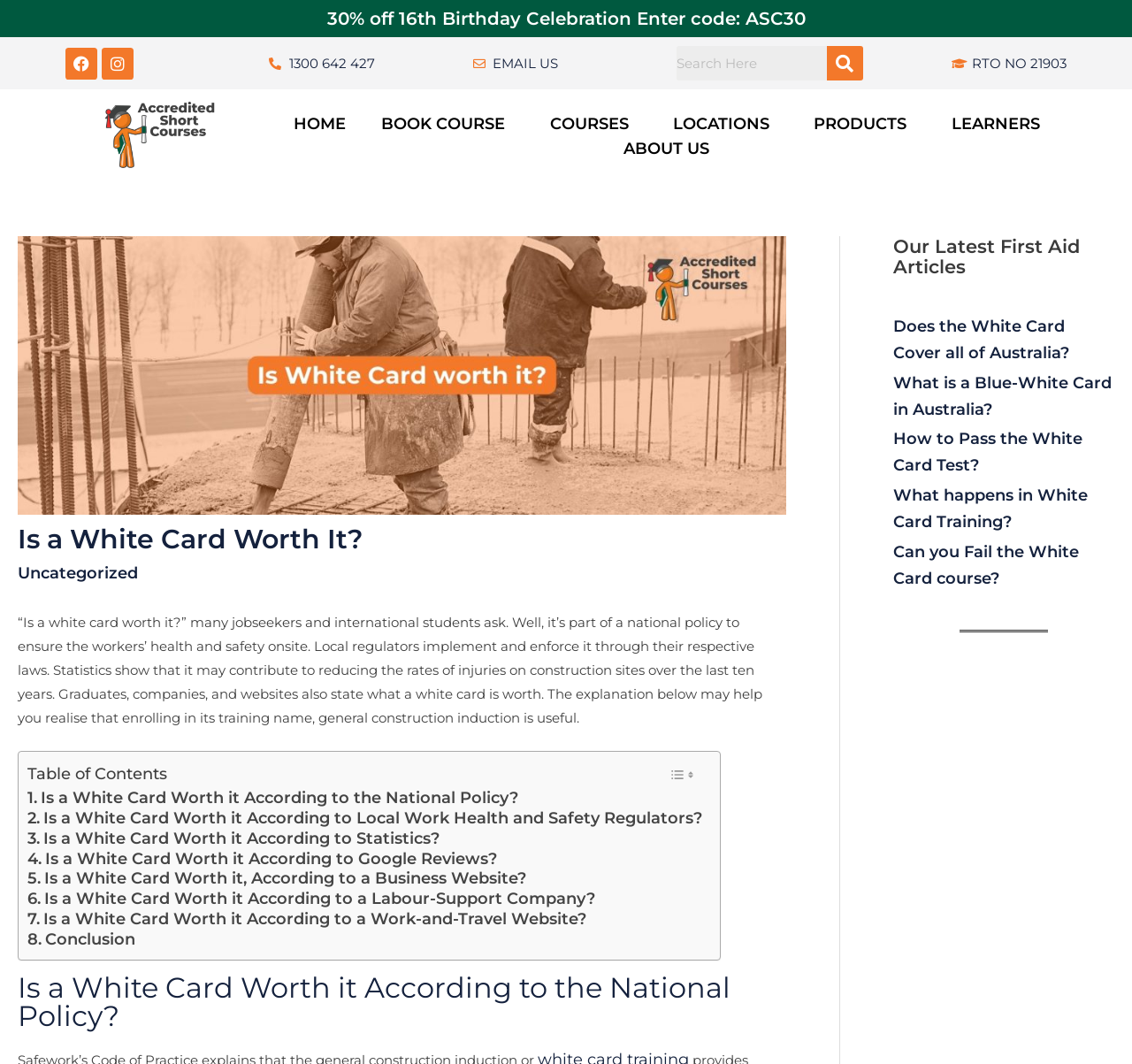How many links are there in the table of contents? Look at the image and give a one-word or short phrase answer.

7